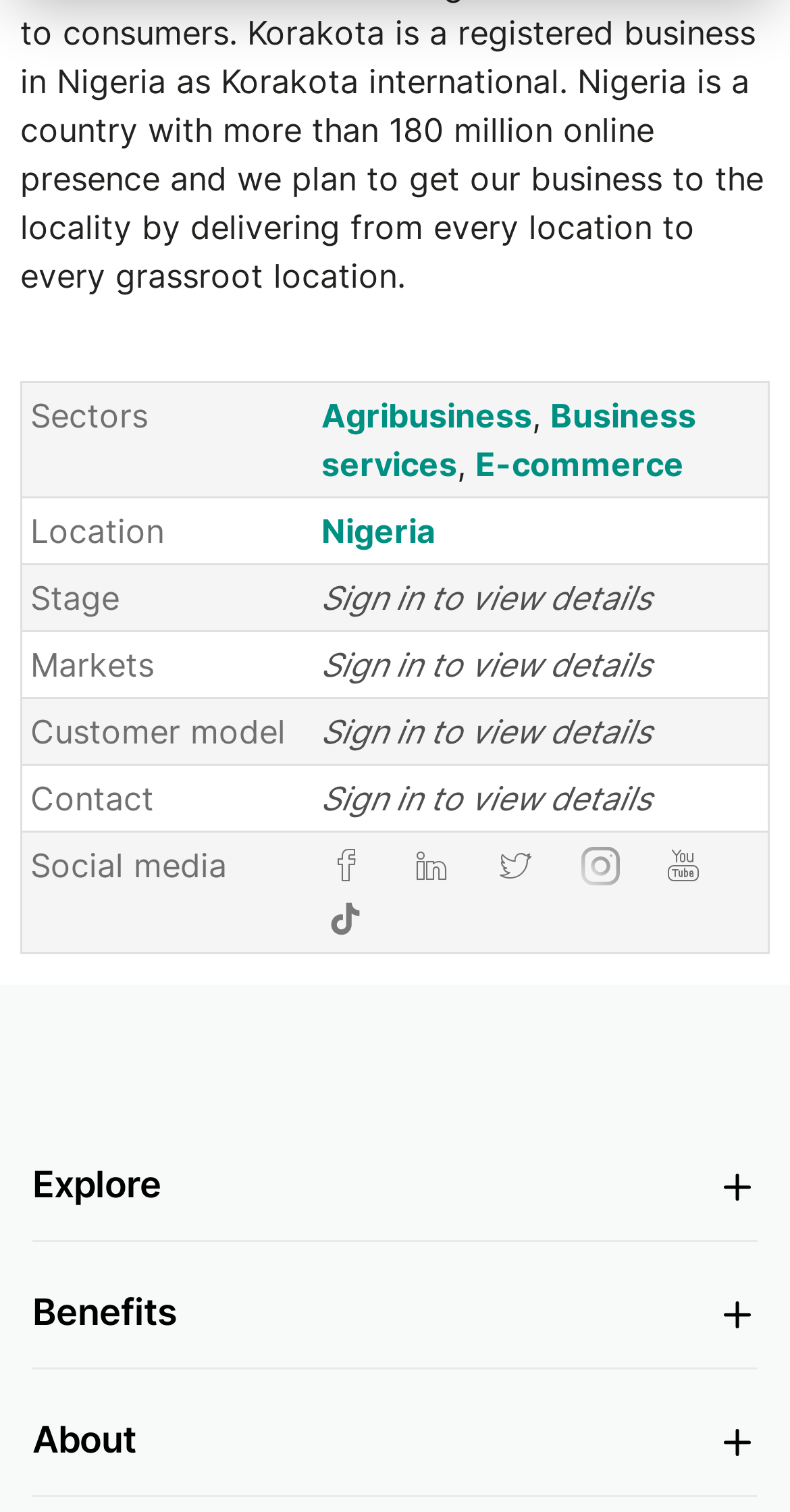Based on the element description Business services, identify the bounding box of the UI element in the given webpage screenshot. The coordinates should be in the format (top-left x, top-left y, bottom-right x, bottom-right y) and must be between 0 and 1.

[0.406, 0.261, 0.881, 0.32]